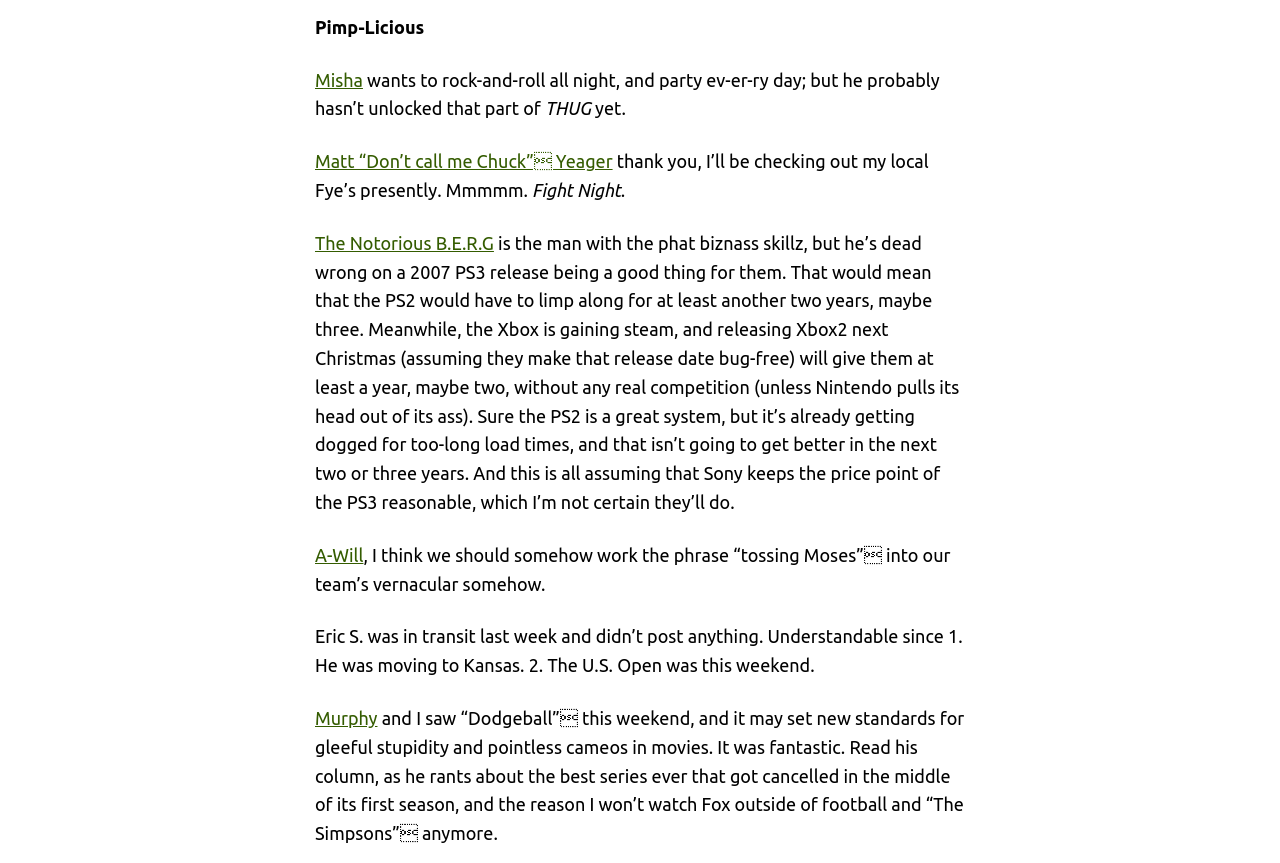Determine the bounding box for the described UI element: "The Notorious B.E.R.G".

[0.246, 0.27, 0.386, 0.293]